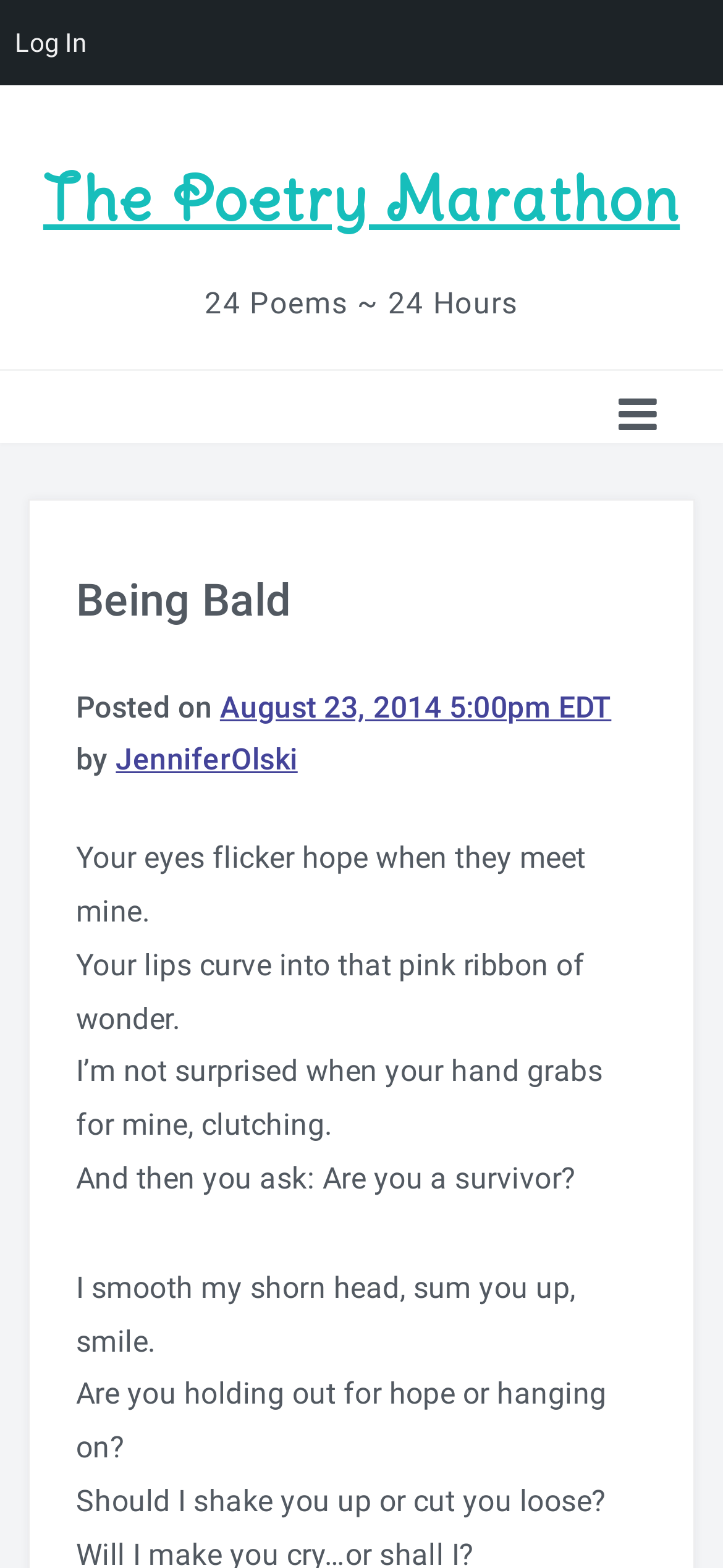Determine the coordinates of the bounding box for the clickable area needed to execute this instruction: "View the 'Participants' list".

[0.038, 0.602, 0.856, 0.67]